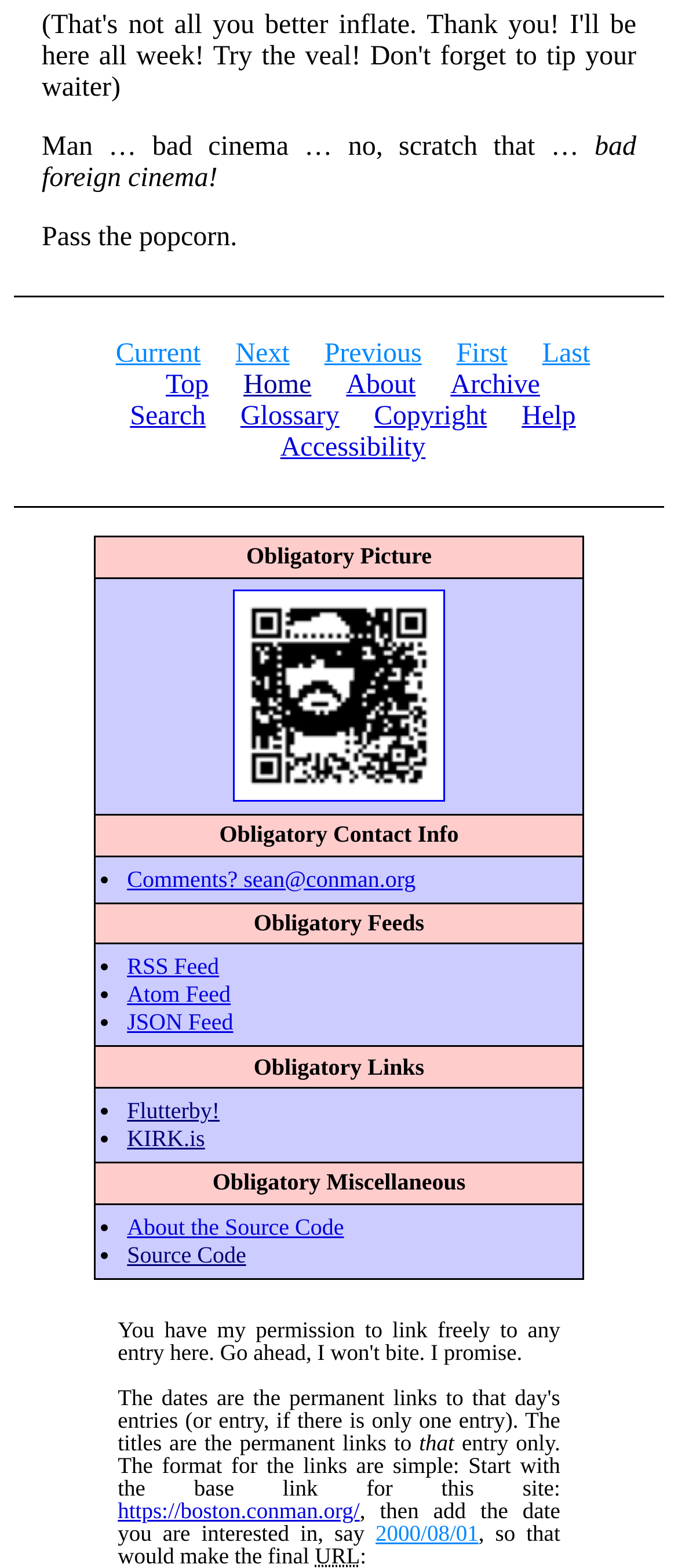Please give a concise answer to this question using a single word or phrase: 
What is the shortcut key for the 'Accessibility' link?

Alt+0